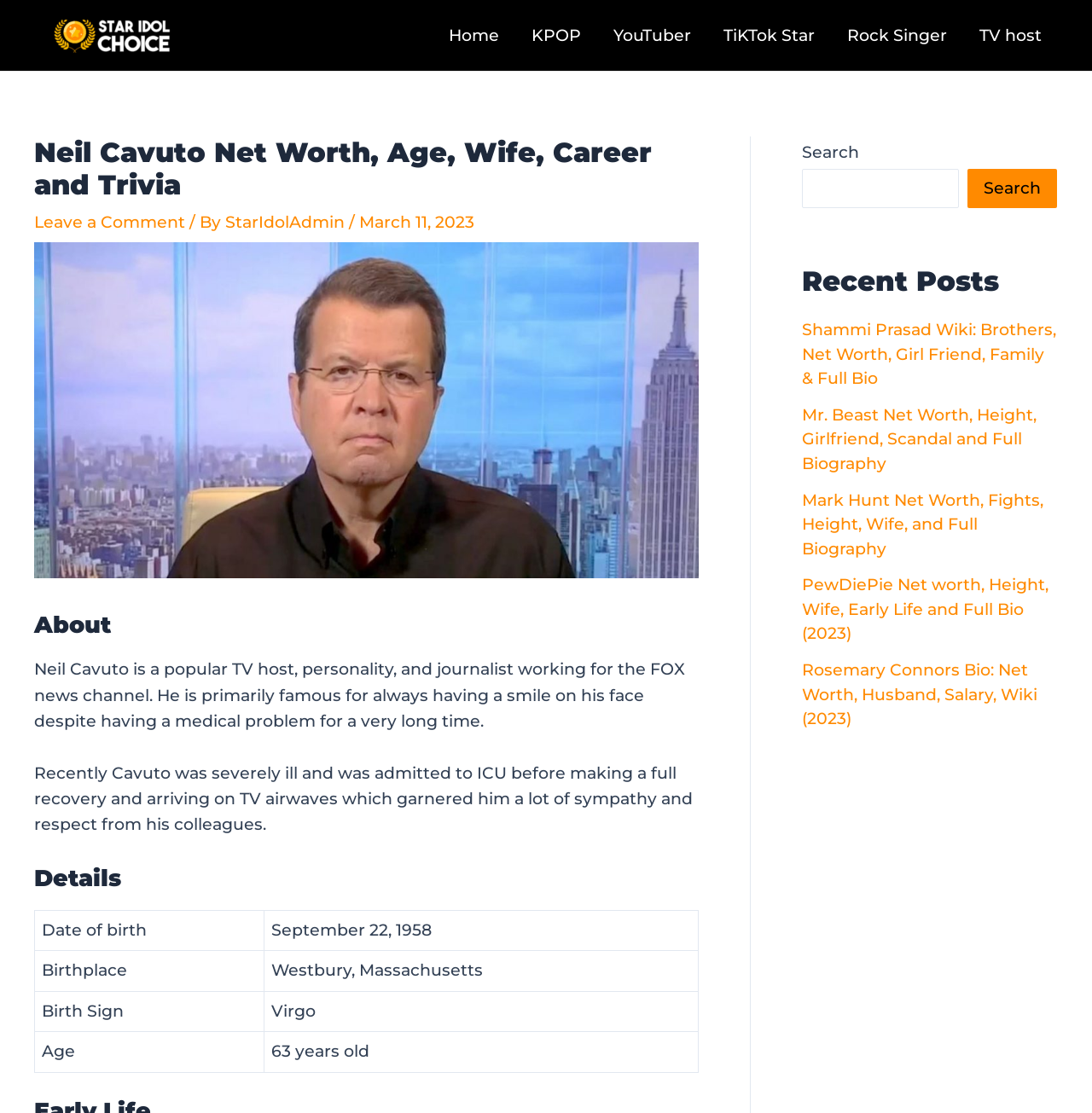Answer the question in a single word or phrase:
What is the name of the website's logo?

StarIdolChoice Logo